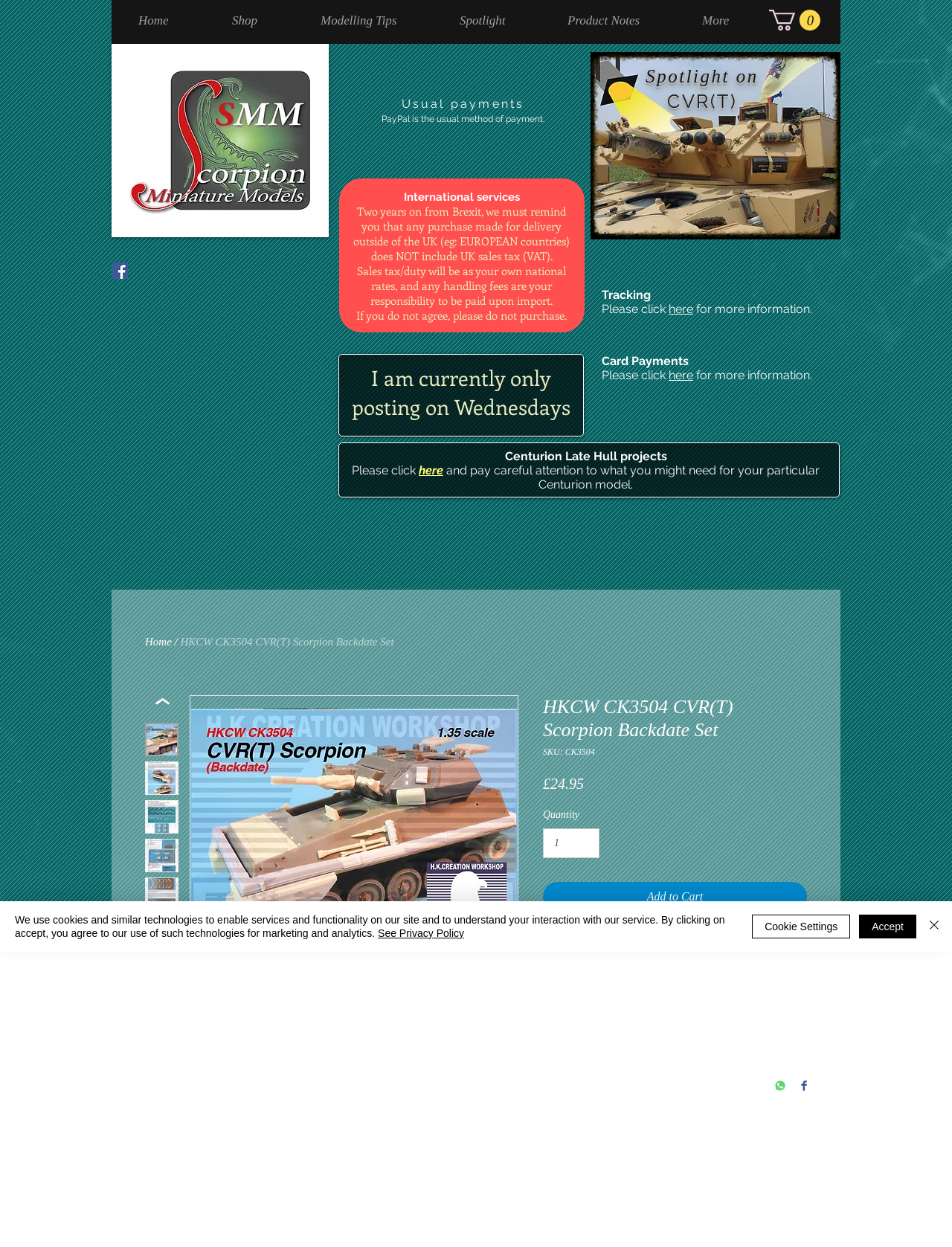Provide the bounding box coordinates of the HTML element this sentence describes: "WAAH TAXIS".

None